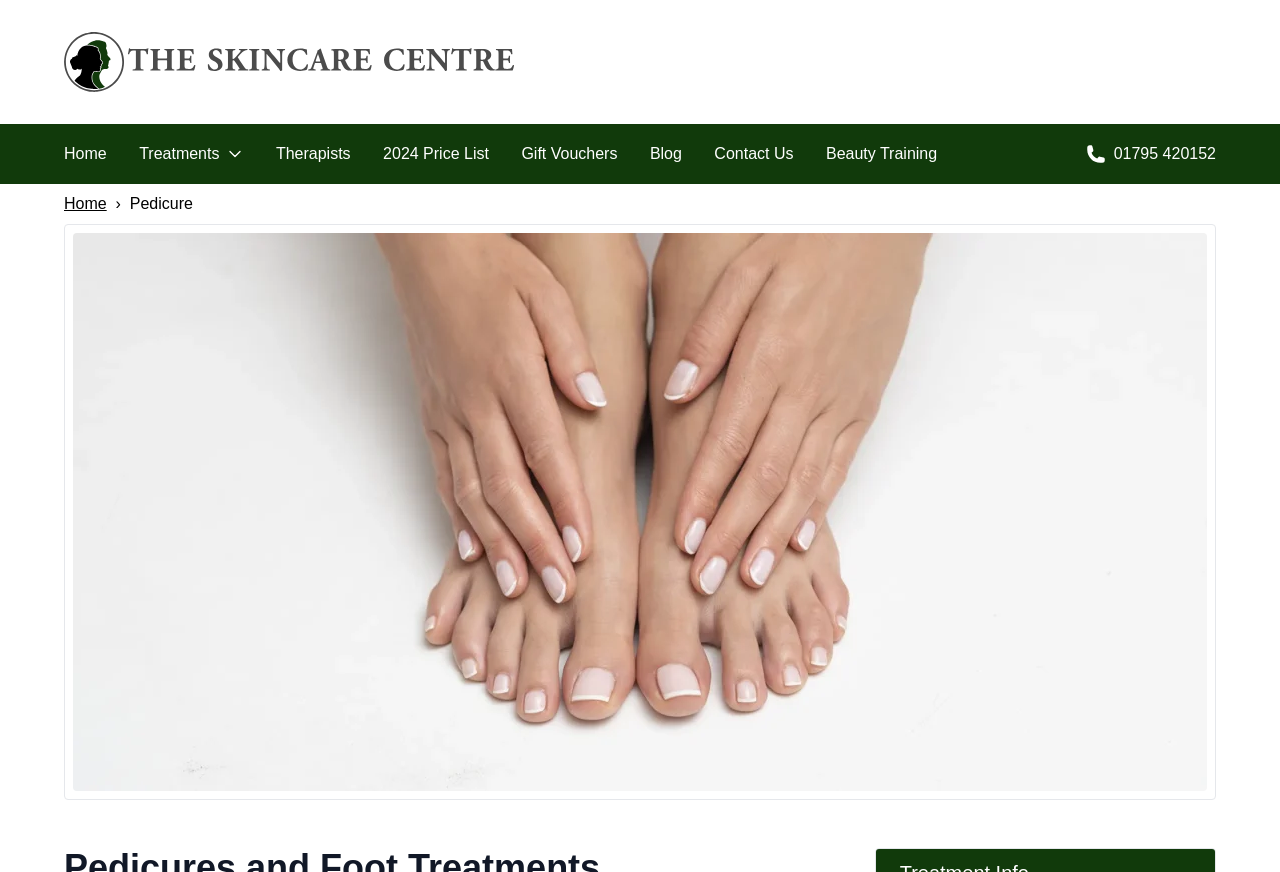Please find the bounding box for the following UI element description. Provide the coordinates in (top-left x, top-left y, bottom-right x, bottom-right y) format, with values between 0 and 1: Gift Vouchers

[0.407, 0.157, 0.482, 0.195]